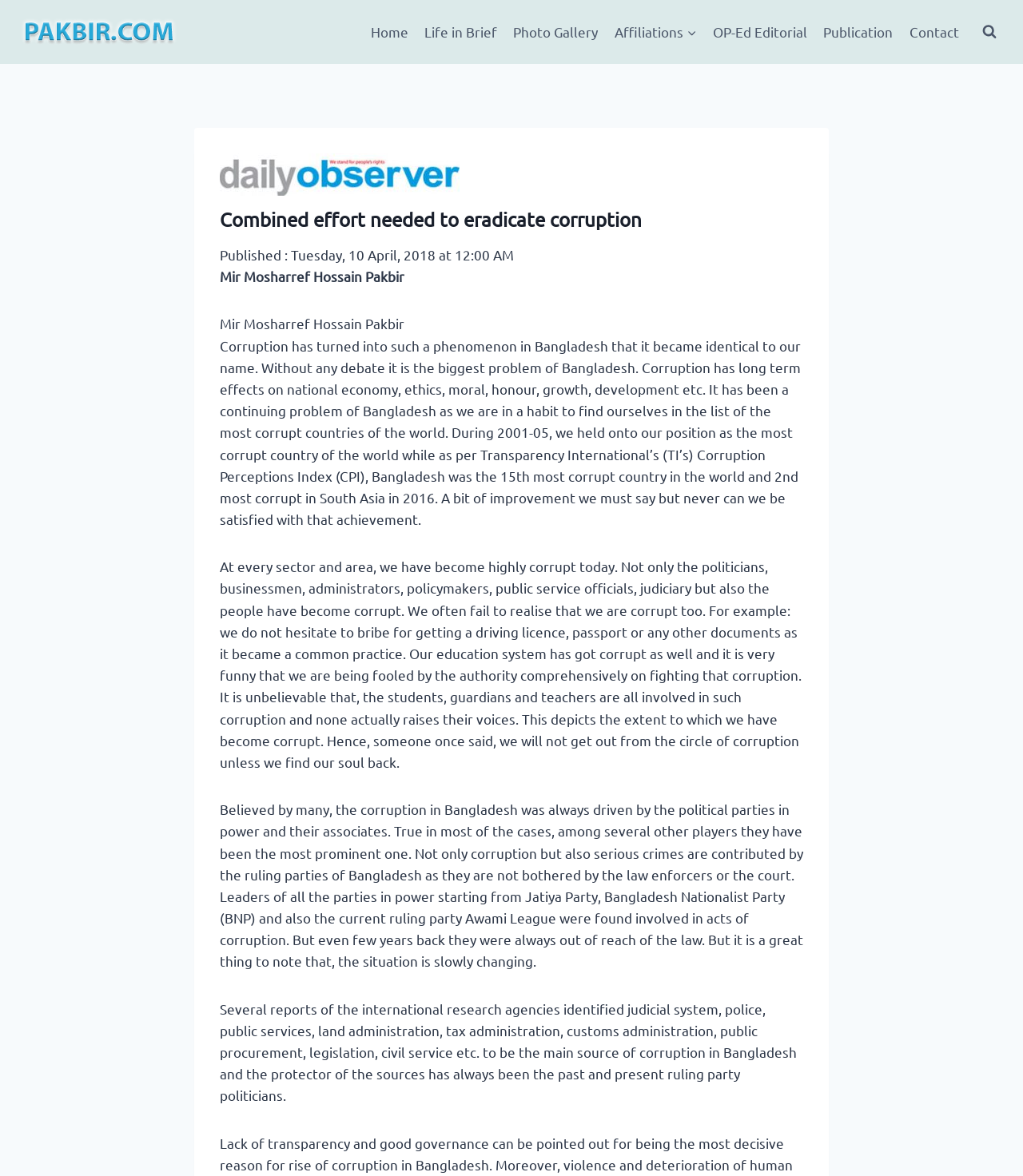Identify the bounding box coordinates of the HTML element based on this description: "Themeinwp".

None